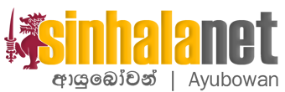Please give a short response to the question using one word or a phrase:
What is the meaning of 'Ayubowan'?

may you live long